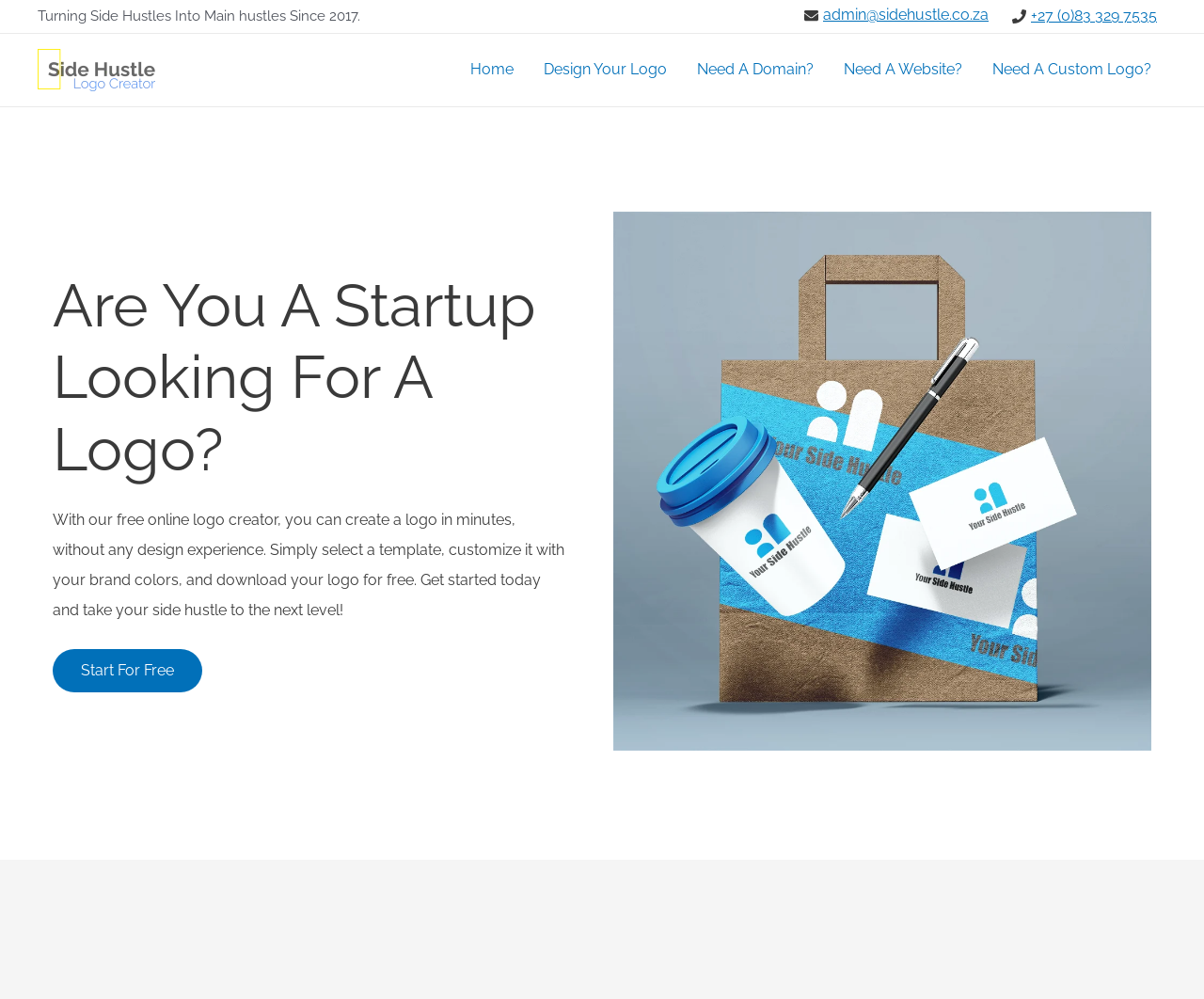Provide the bounding box for the UI element matching this description: "Need A Custom Logo?".

[0.812, 0.037, 0.969, 0.103]